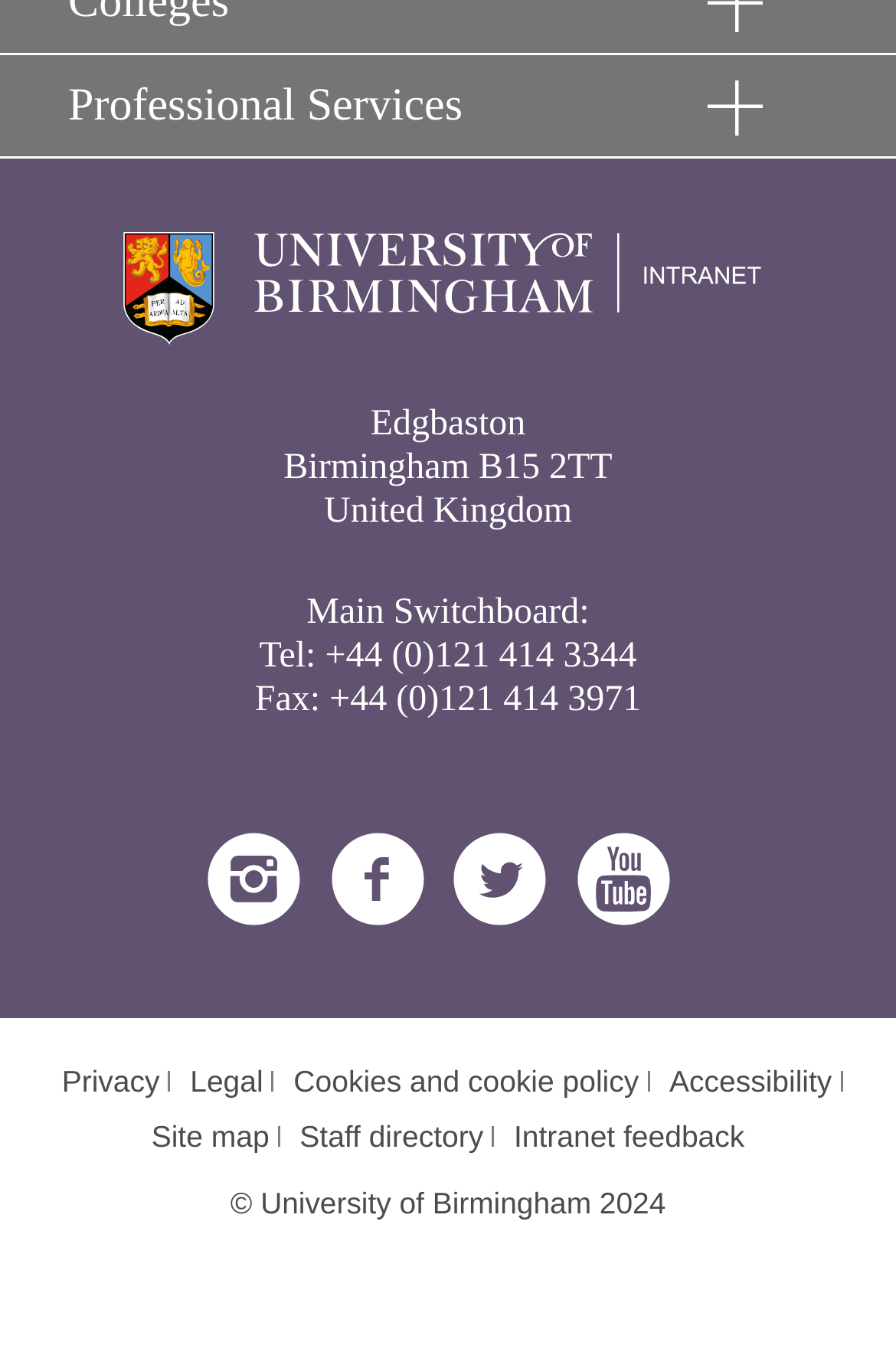Please identify the bounding box coordinates of the clickable region that I should interact with to perform the following instruction: "Open Instagram". The coordinates should be expressed as four float numbers between 0 and 1, i.e., [left, top, right, bottom].

[0.232, 0.617, 0.337, 0.687]